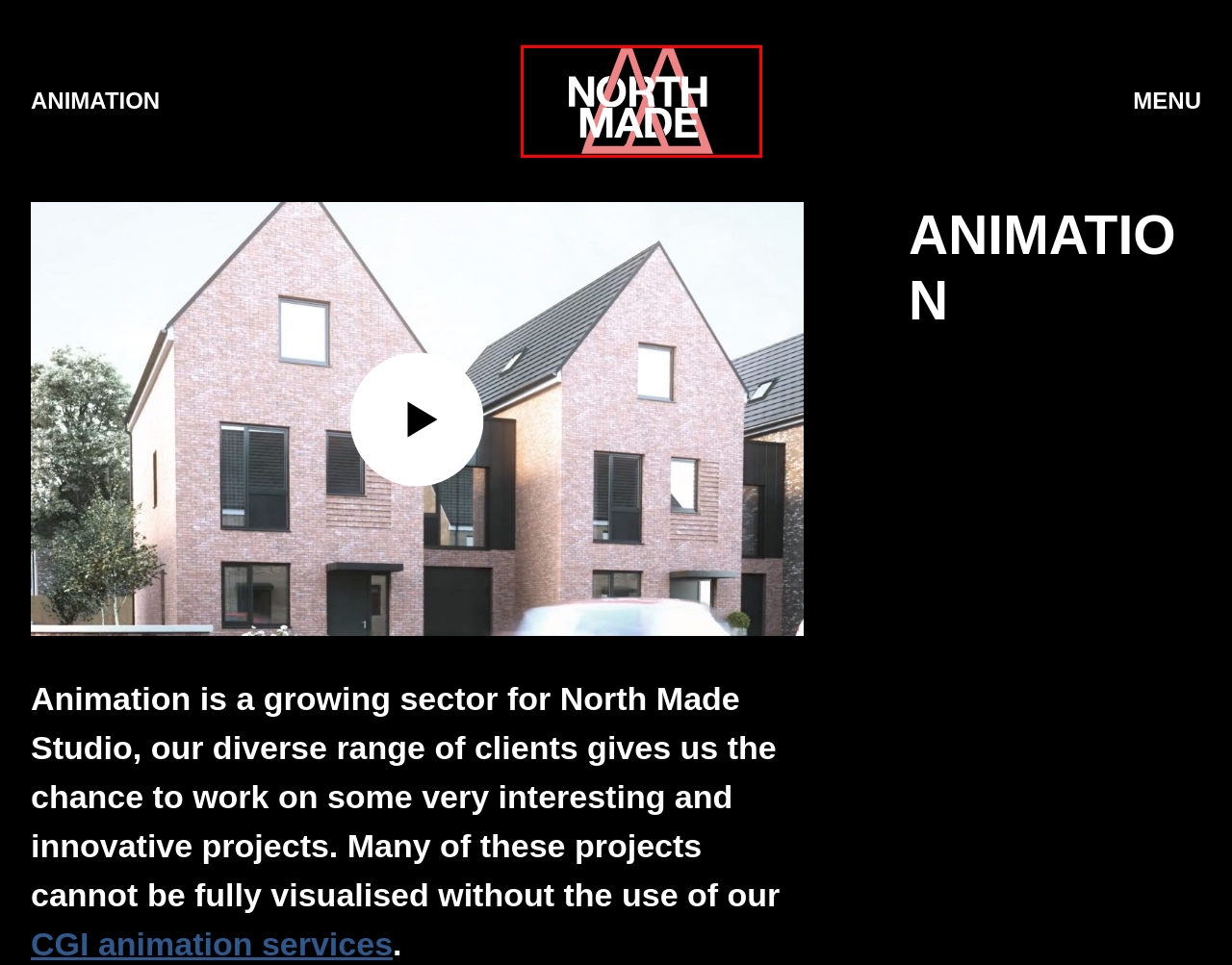You are presented with a screenshot of a webpage containing a red bounding box around an element. Determine which webpage description best describes the new webpage after clicking on the highlighted element. Here are the candidates:
A. Contact - Northmade
B. Projects Archive - Northmade
C. Kitchen, Bedroom and Bathroom CGI's - Northmade
D. 3D siteplan – Aerial CGI - Northmade
E. Home - Northmade
F. Terms - Northmade
G. Sectors - Northmade
H. Cookies and Privacy Policy - Northmade

E